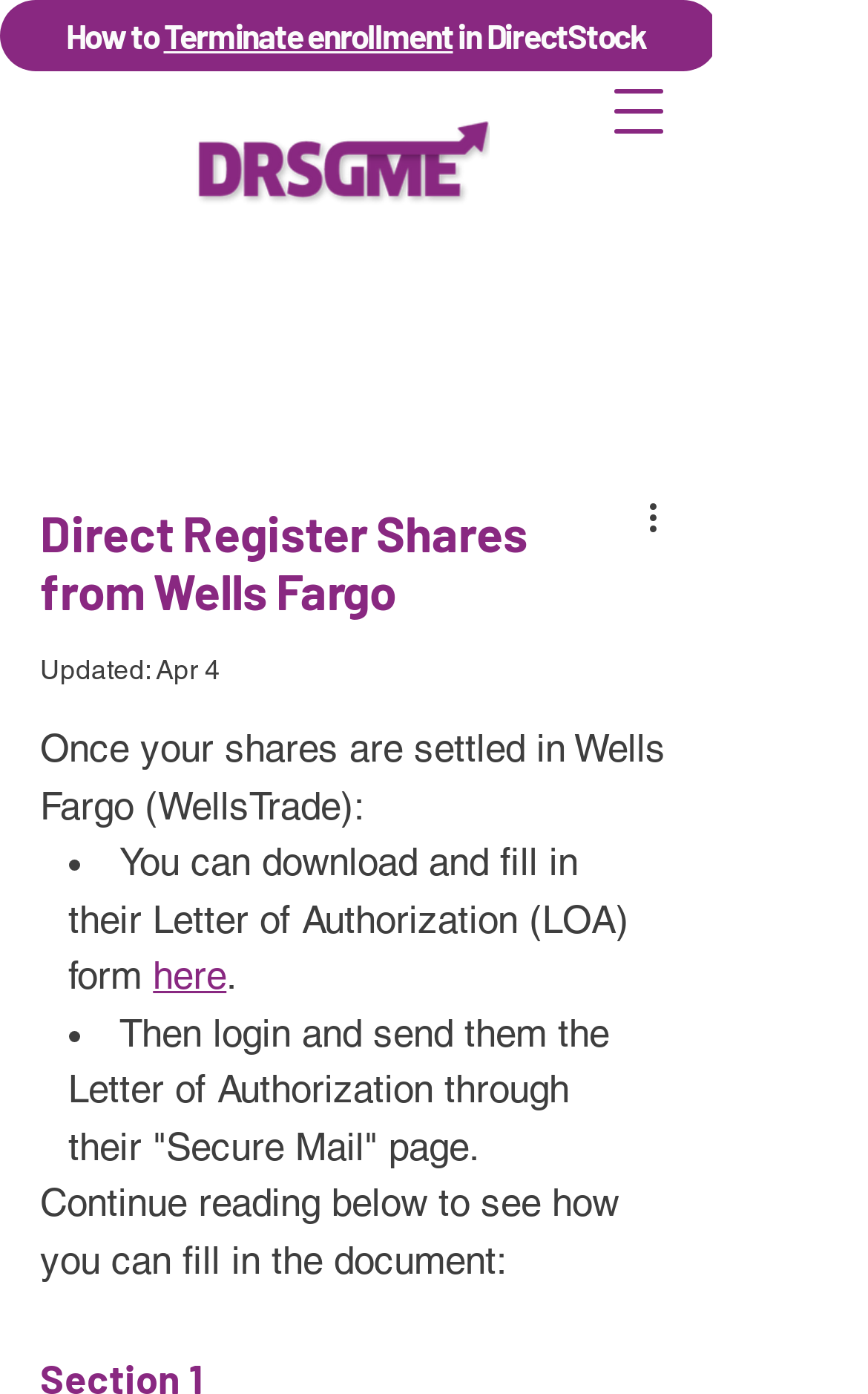Using the webpage screenshot, find the UI element described by Back. Provide the bounding box coordinates in the format (top-left x, top-left y, bottom-right x, bottom-right y), ensuring all values are floating point numbers between 0 and 1.

None